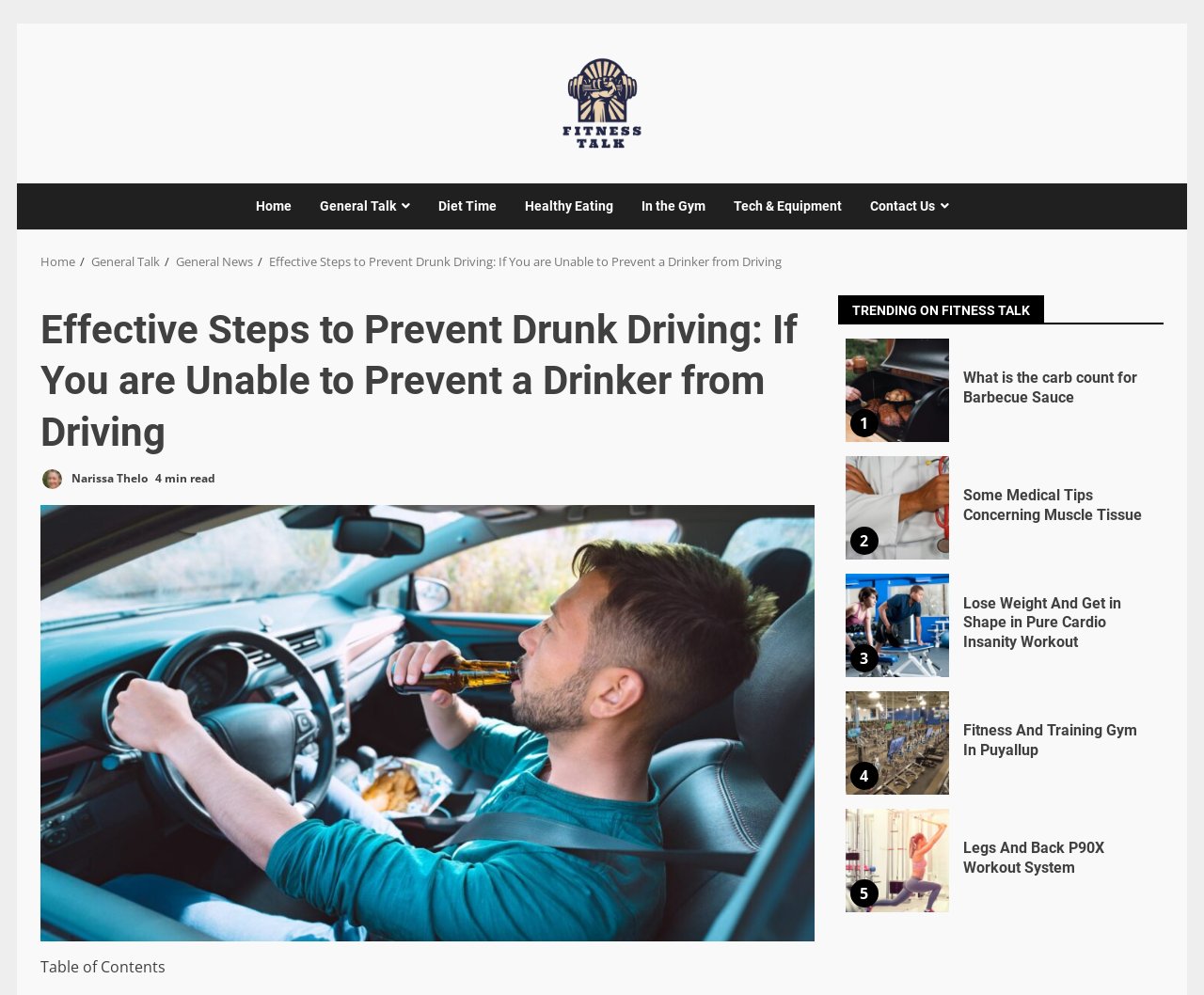Provide the bounding box coordinates of the HTML element this sentence describes: "Home". The bounding box coordinates consist of four float numbers between 0 and 1, i.e., [left, top, right, bottom].

[0.034, 0.254, 0.062, 0.271]